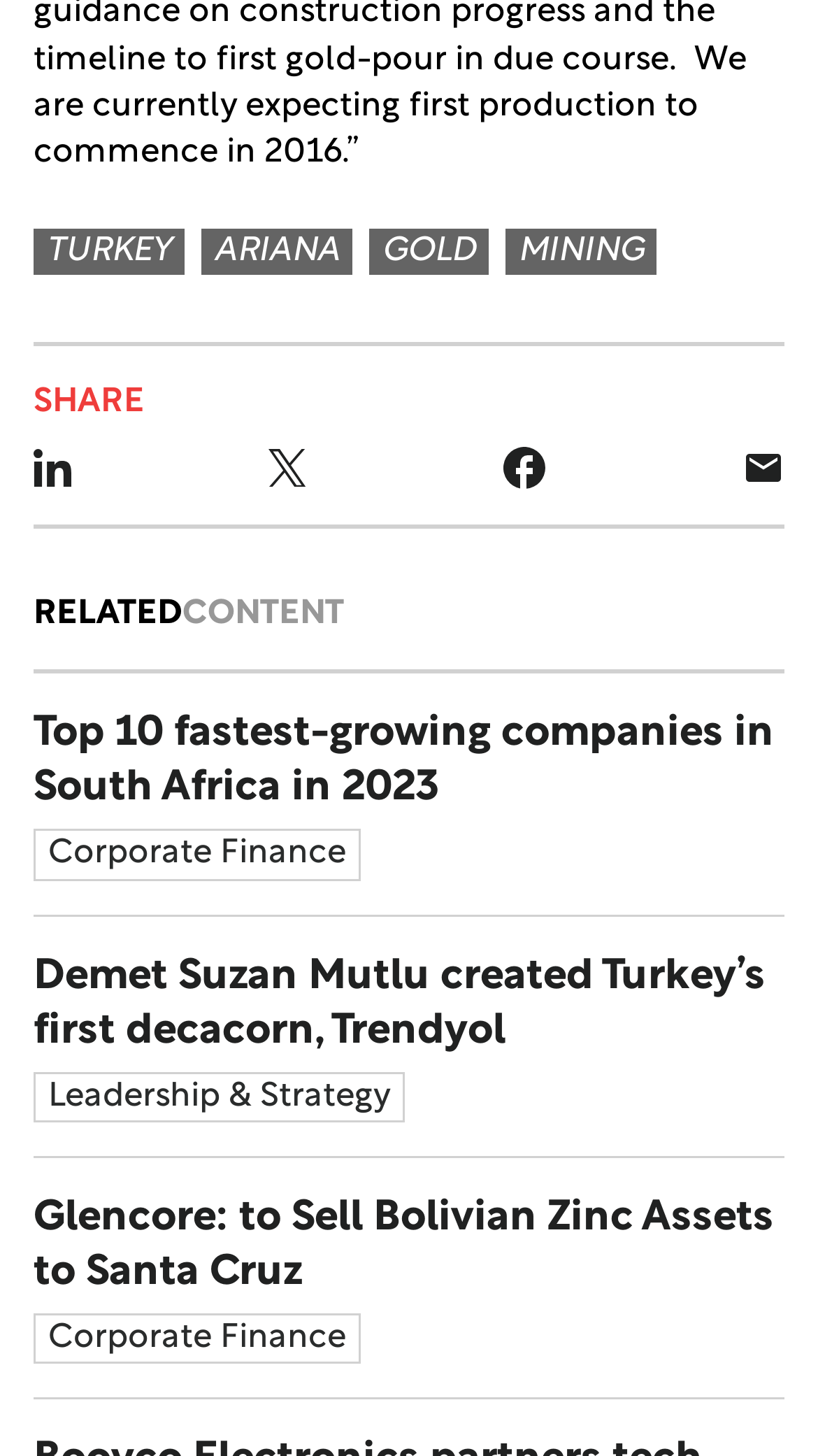What is the first country mentioned?
Using the details shown in the screenshot, provide a comprehensive answer to the question.

The first country mentioned is 'TURKEY' which is a link element located at the top of the webpage with a bounding box of [0.041, 0.157, 0.226, 0.189].